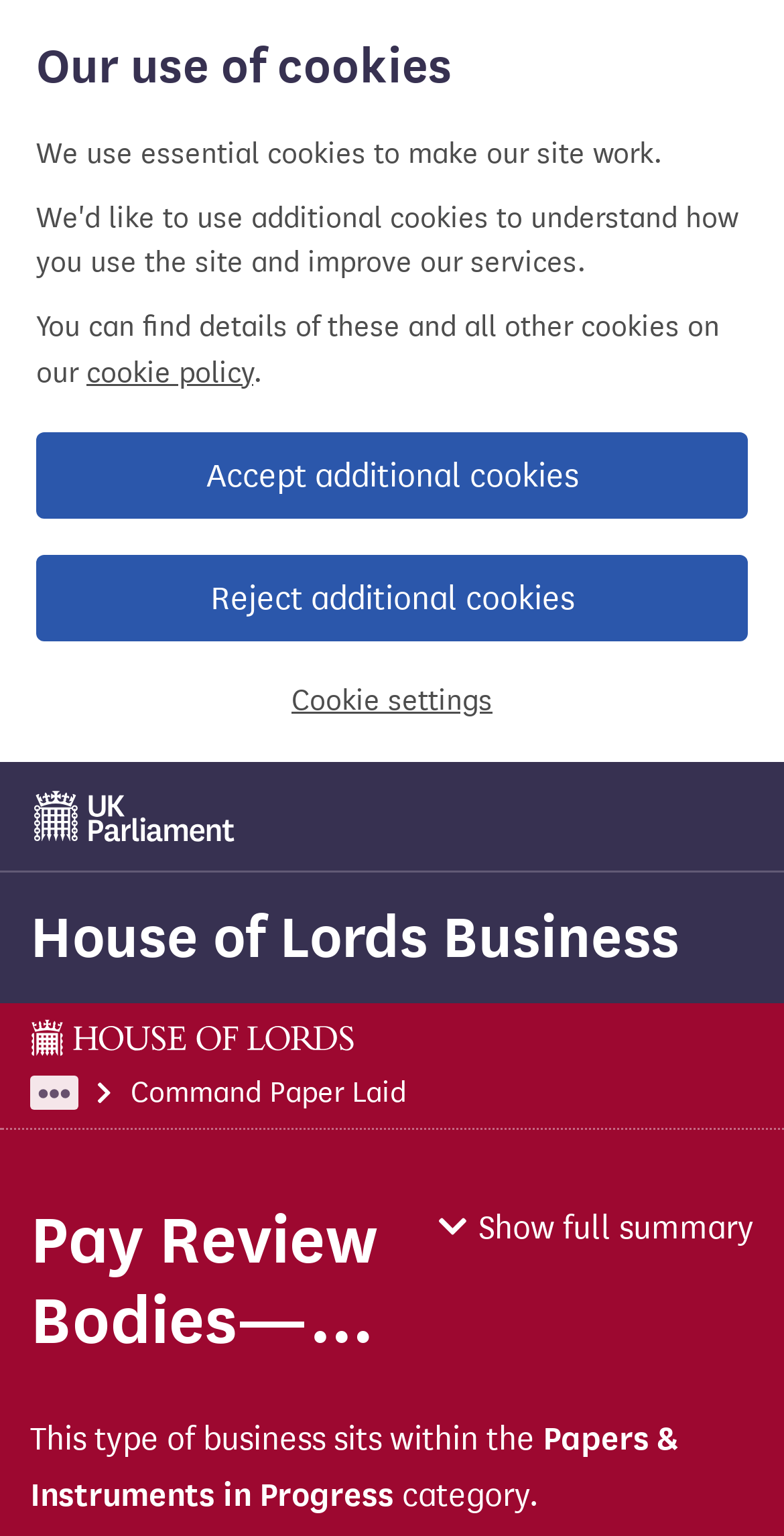Please locate the bounding box coordinates for the element that should be clicked to achieve the following instruction: "Click the menu button". Ensure the coordinates are given as four float numbers between 0 and 1, i.e., [left, top, right, bottom].

None